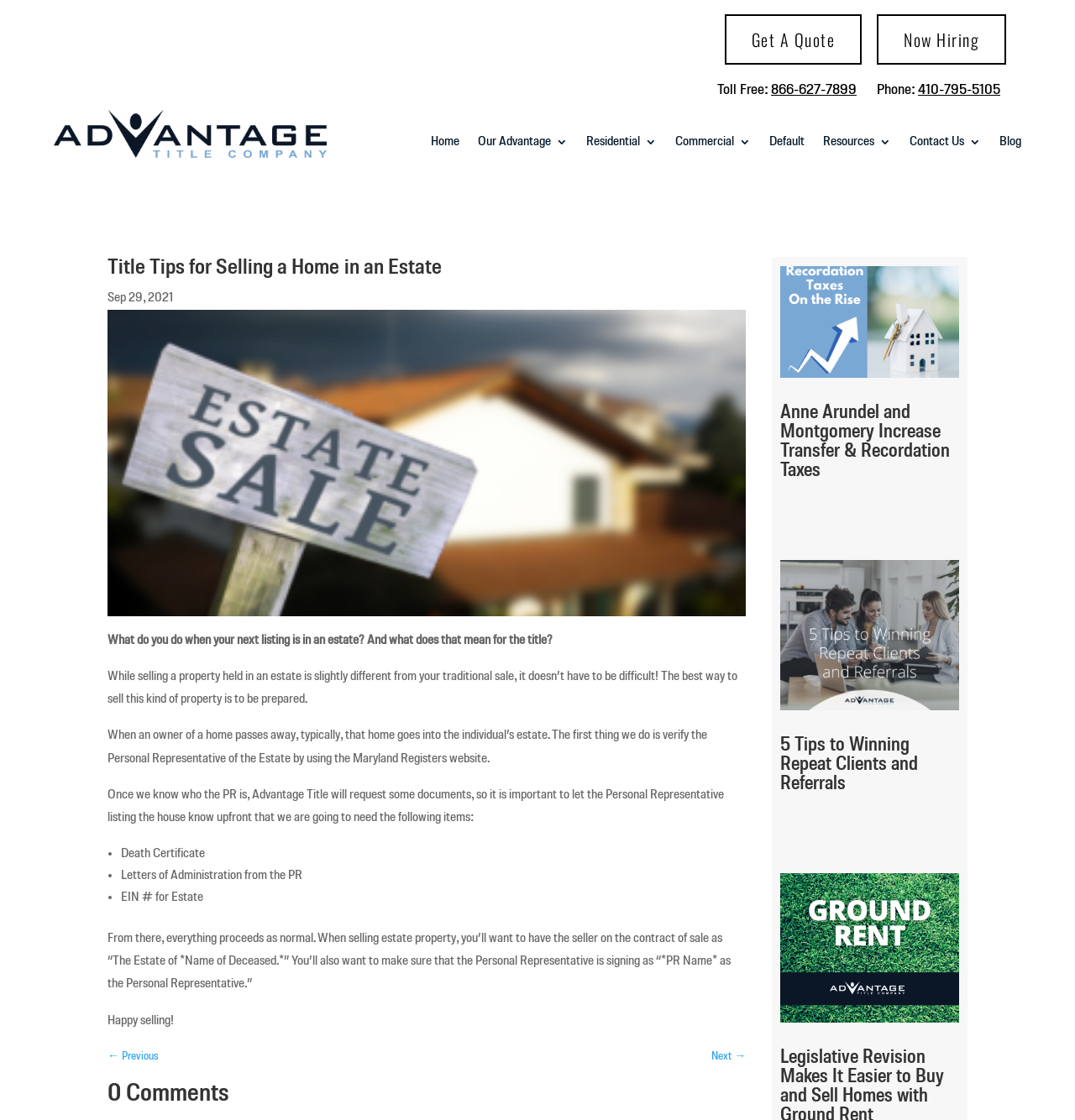How should the seller be represented on the contract of sale?
Answer the question with a thorough and detailed explanation.

I found this information in the text that explains how to proceed with selling estate property, which specifies how the seller should be represented on the contract of sale.